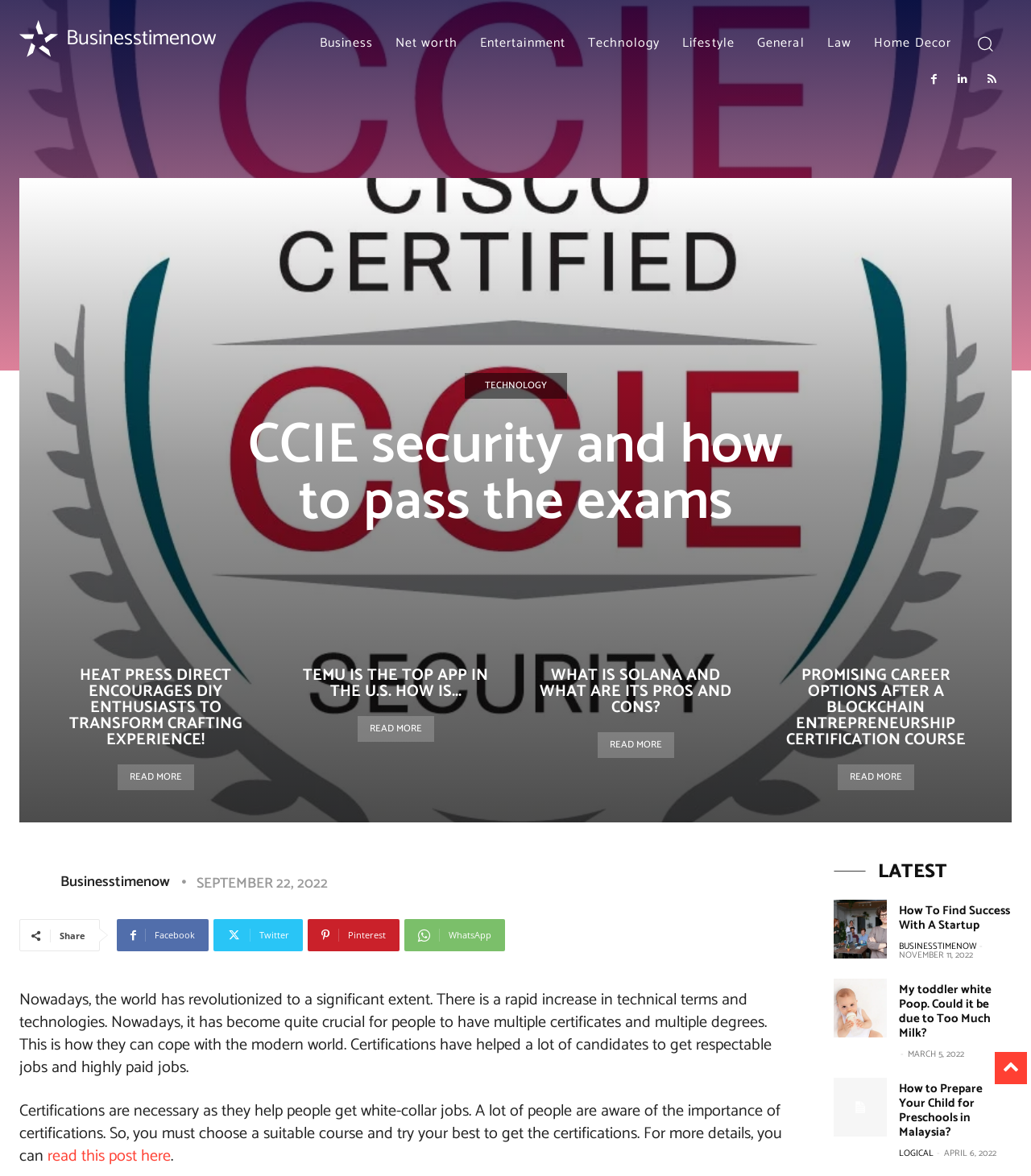Please determine the bounding box coordinates of the clickable area required to carry out the following instruction: "Share on Facebook". The coordinates must be four float numbers between 0 and 1, represented as [left, top, right, bottom].

[0.113, 0.782, 0.202, 0.809]